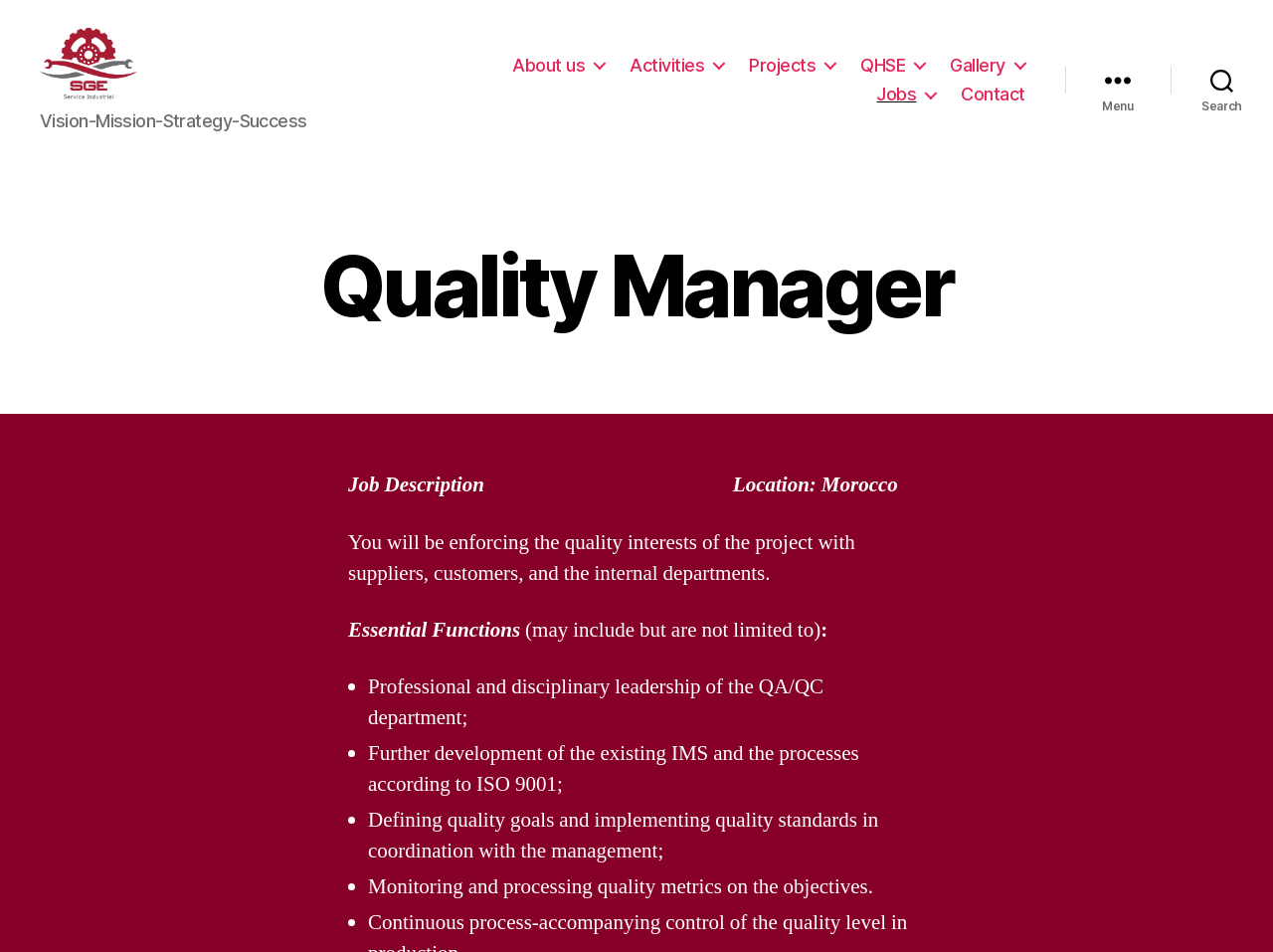Show the bounding box coordinates for the element that needs to be clicked to execute the following instruction: "Read about OPX Overview". Provide the coordinates in the form of four float numbers between 0 and 1, i.e., [left, top, right, bottom].

None